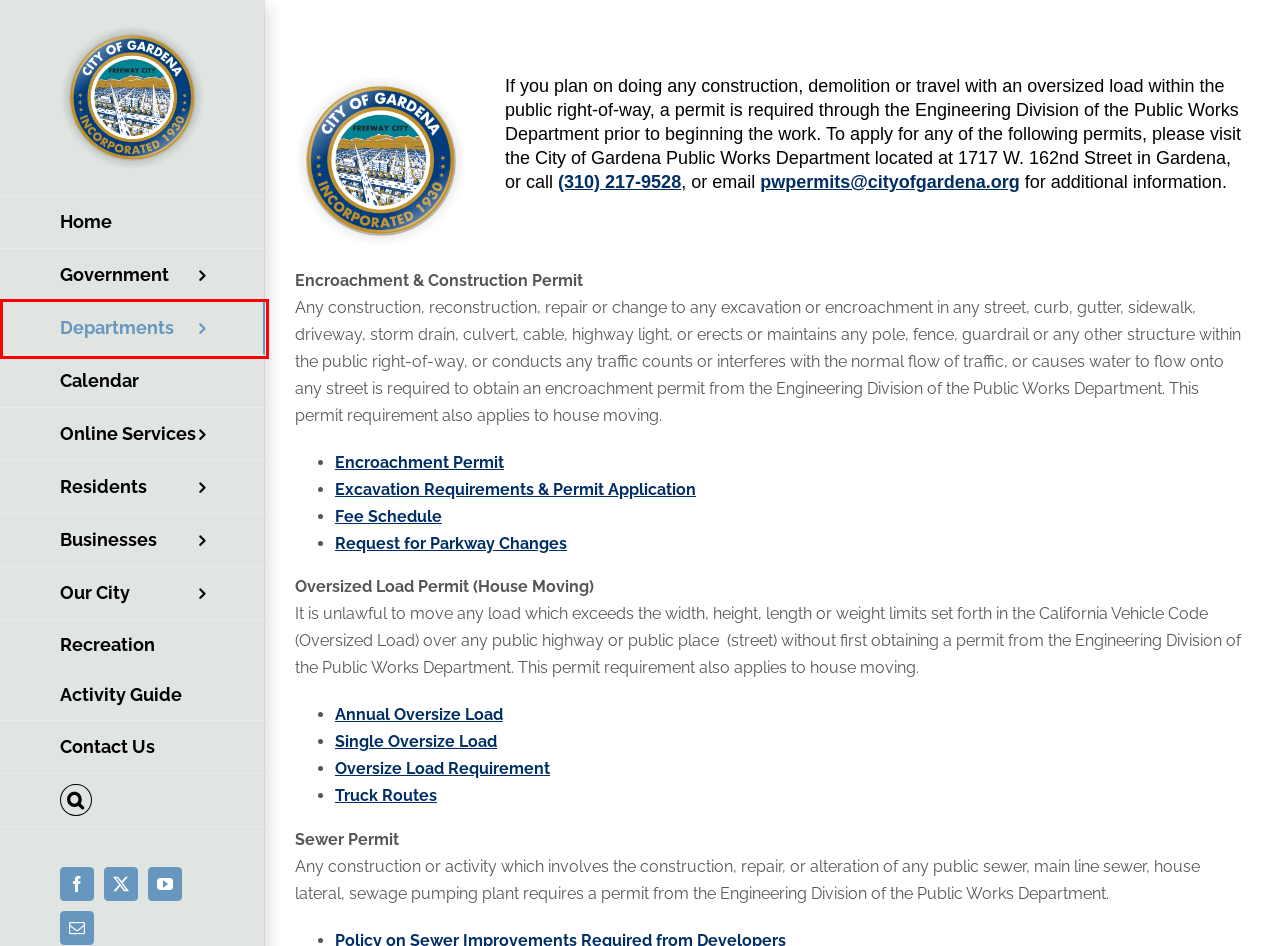Analyze the webpage screenshot with a red bounding box highlighting a UI element. Select the description that best matches the new webpage after clicking the highlighted element. Here are the options:
A. Events Calendar | City of Gardena
B. FedsHireVets - OPM.gov
C. DeskOfficer Online Reporting System
D. Home | City of Gardena
E. Contact Us | City of Gardena
F. Website Policies | City of Gardena
G. Utility Providers | City of Gardena
H. Welcome to GTrans, the smartest way around the South Bay

B